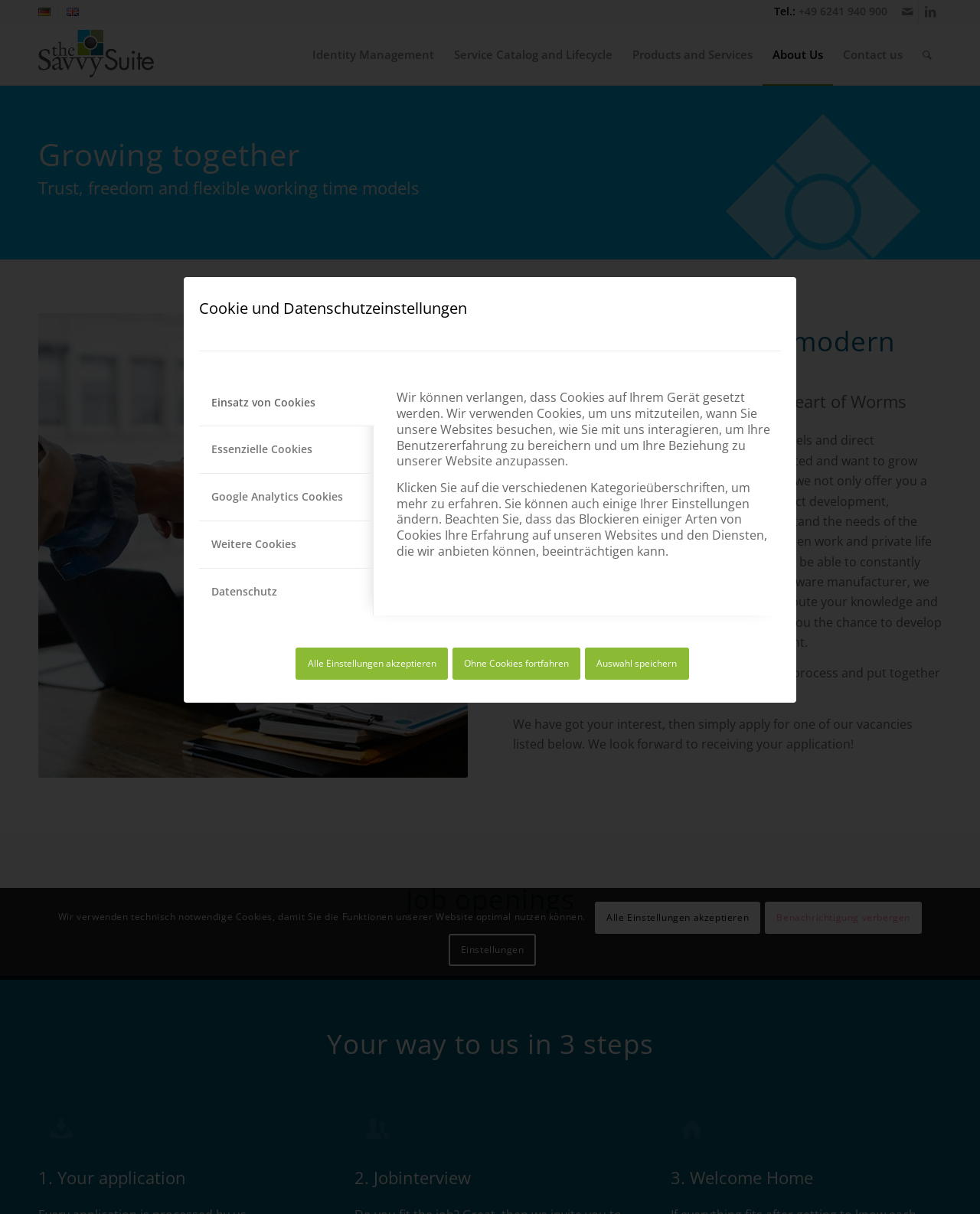Kindly determine the bounding box coordinates for the clickable area to achieve the given instruction: "Click on the 'Contact Us' link".

None